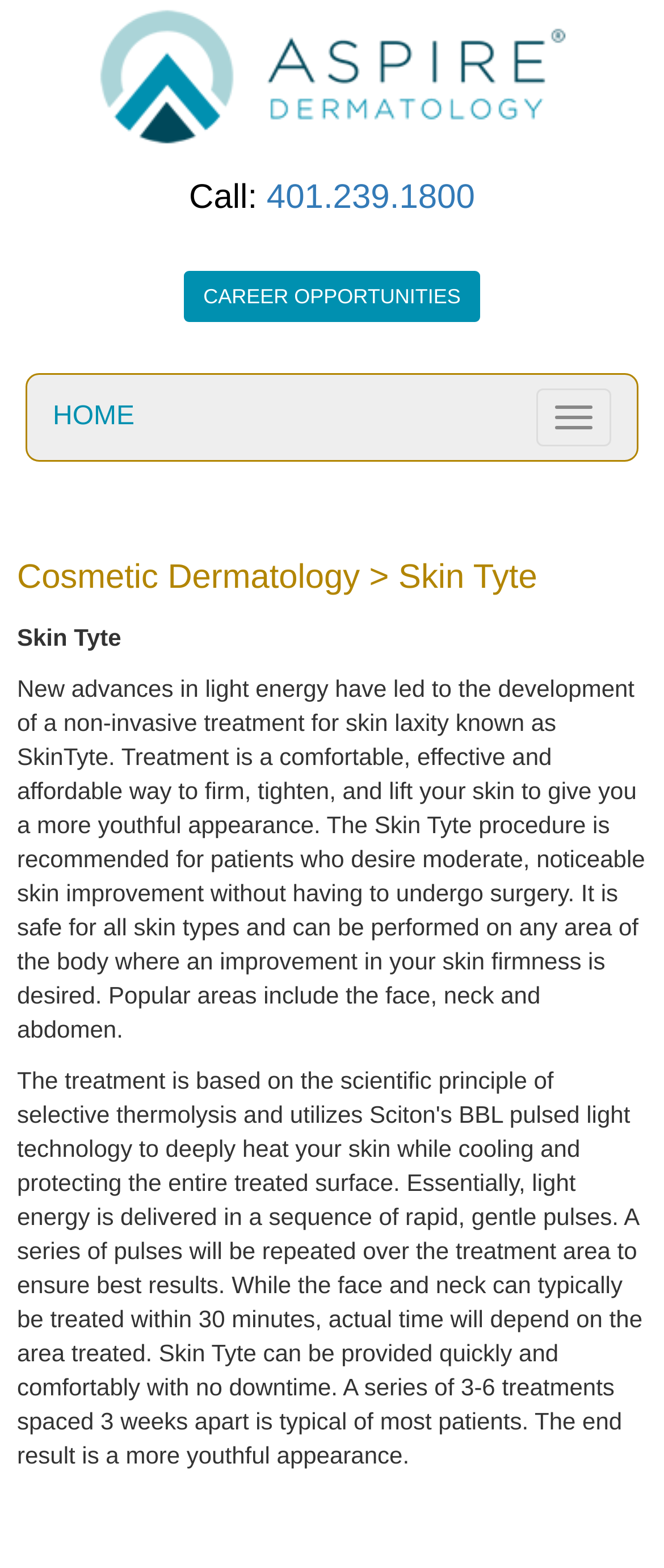Create a full and detailed caption for the entire webpage.

The webpage is about Skin Tyte, a cosmetic skin treatment offered by Aspire Dermatology. At the top left of the page, there is a logo of Aspire Dermatology, accompanied by a link to the dermatology's homepage. Next to the logo, there is a phone number, 401.239.1800, which is clickable. Below the logo and phone number, there is a link to "CAREER OPPORTUNITIES" with a corresponding button.

On the top right of the page, there is a navigation toggle button. Below it, there are links to "HOME" and "Cosmetic Dermatology". The link to "Cosmetic Dermatology" is followed by a static text "> Skin Tyte", indicating that the current page is about Skin Tyte under the category of Cosmetic Dermatology.

The main content of the page is a paragraph of text that describes Skin Tyte treatment. It explains that Skin Tyte is a non-invasive treatment for skin laxity that can firm, tighten, and lift the skin to give a more youthful appearance. The treatment is comfortable, effective, and affordable, and can be performed on any area of the body where an improvement in skin firmness is desired. Popular areas include the face, neck, and abdomen.